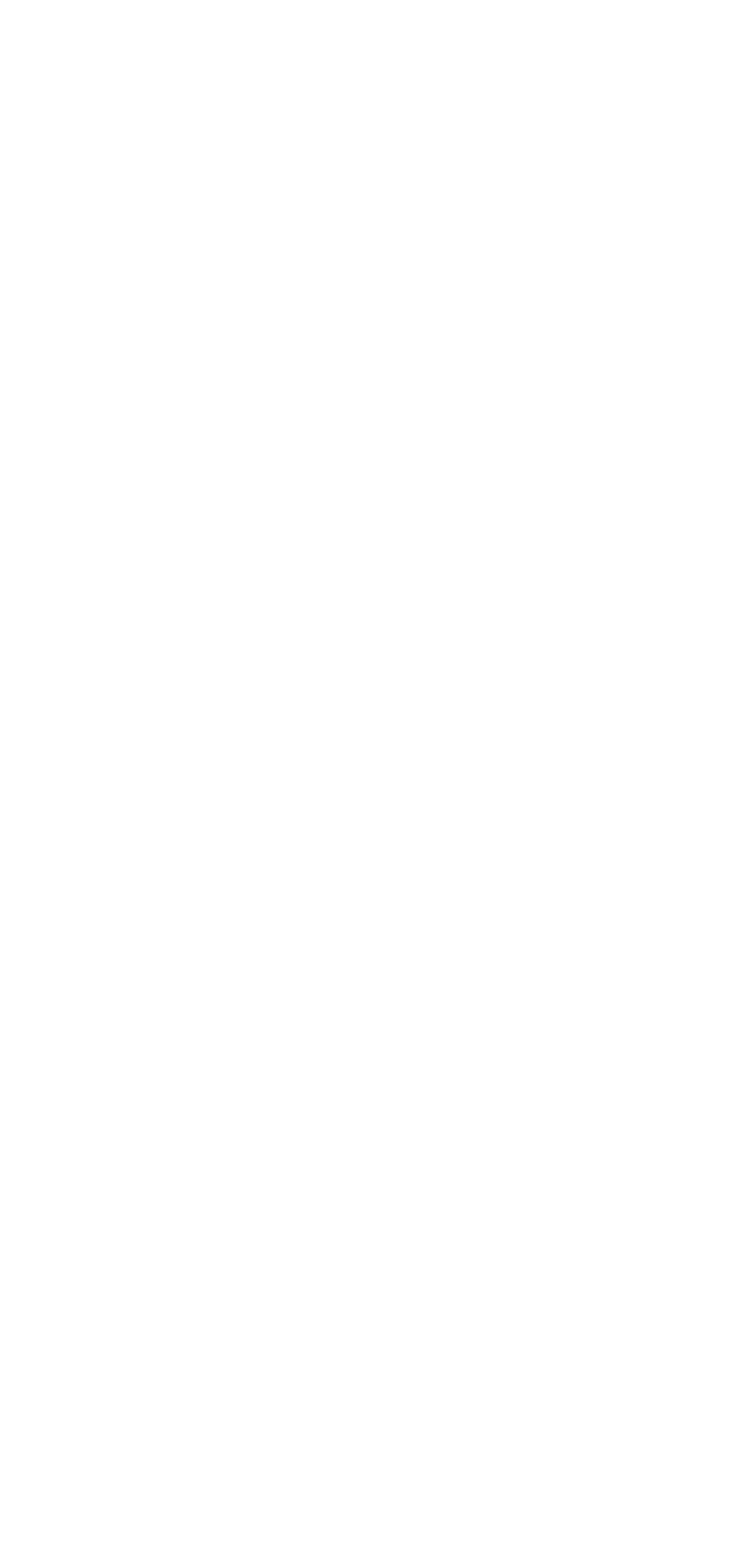Using the provided element description, identify the bounding box coordinates as (top-left x, top-left y, bottom-right x, bottom-right y). Ensure all values are between 0 and 1. Description: Siemens Servo Drive Repairs

[0.105, 0.319, 0.628, 0.343]